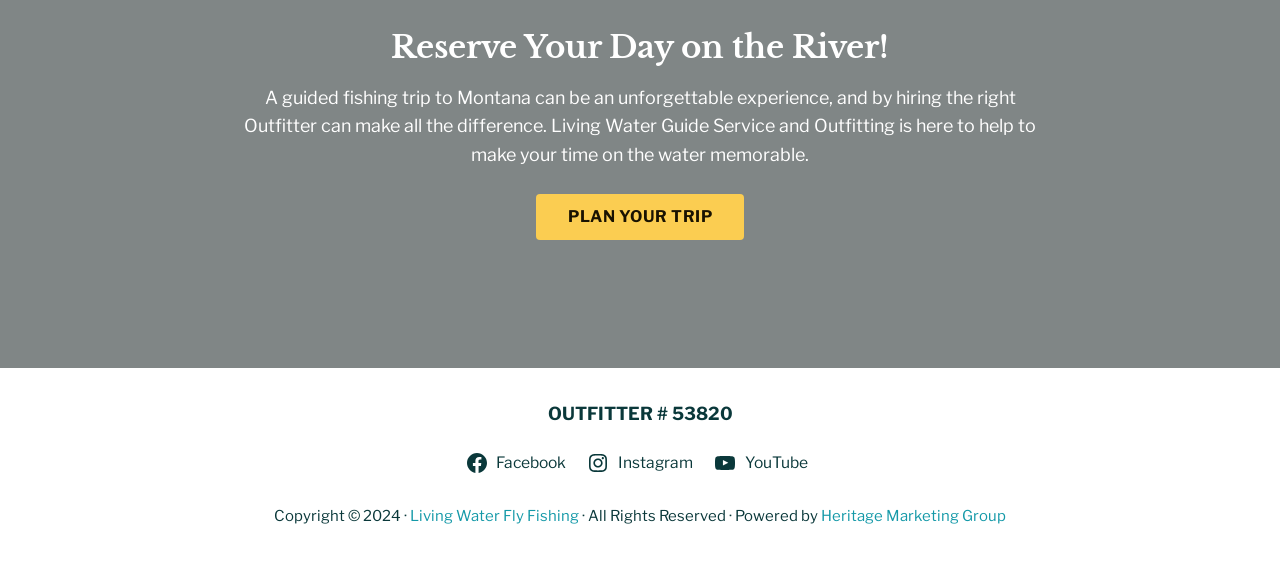Provide your answer in one word or a succinct phrase for the question: 
How can I plan my trip?

Click PLAN YOUR TRIP